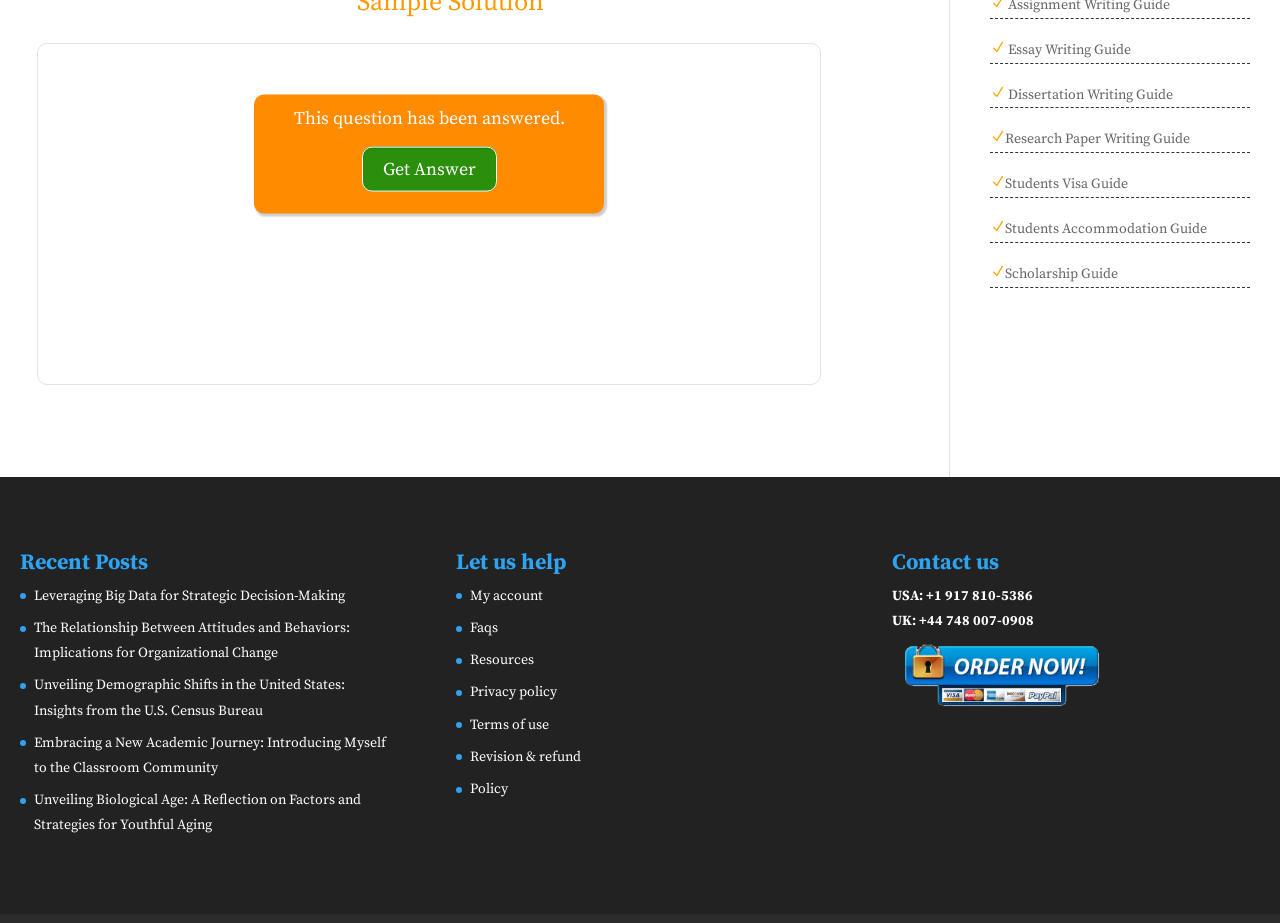Please determine the bounding box coordinates for the UI element described here. Use the format (top-left x, top-left y, bottom-right x, bottom-right y) with values bounded between 0 and 1: Faqs

[0.367, 0.671, 0.389, 0.69]